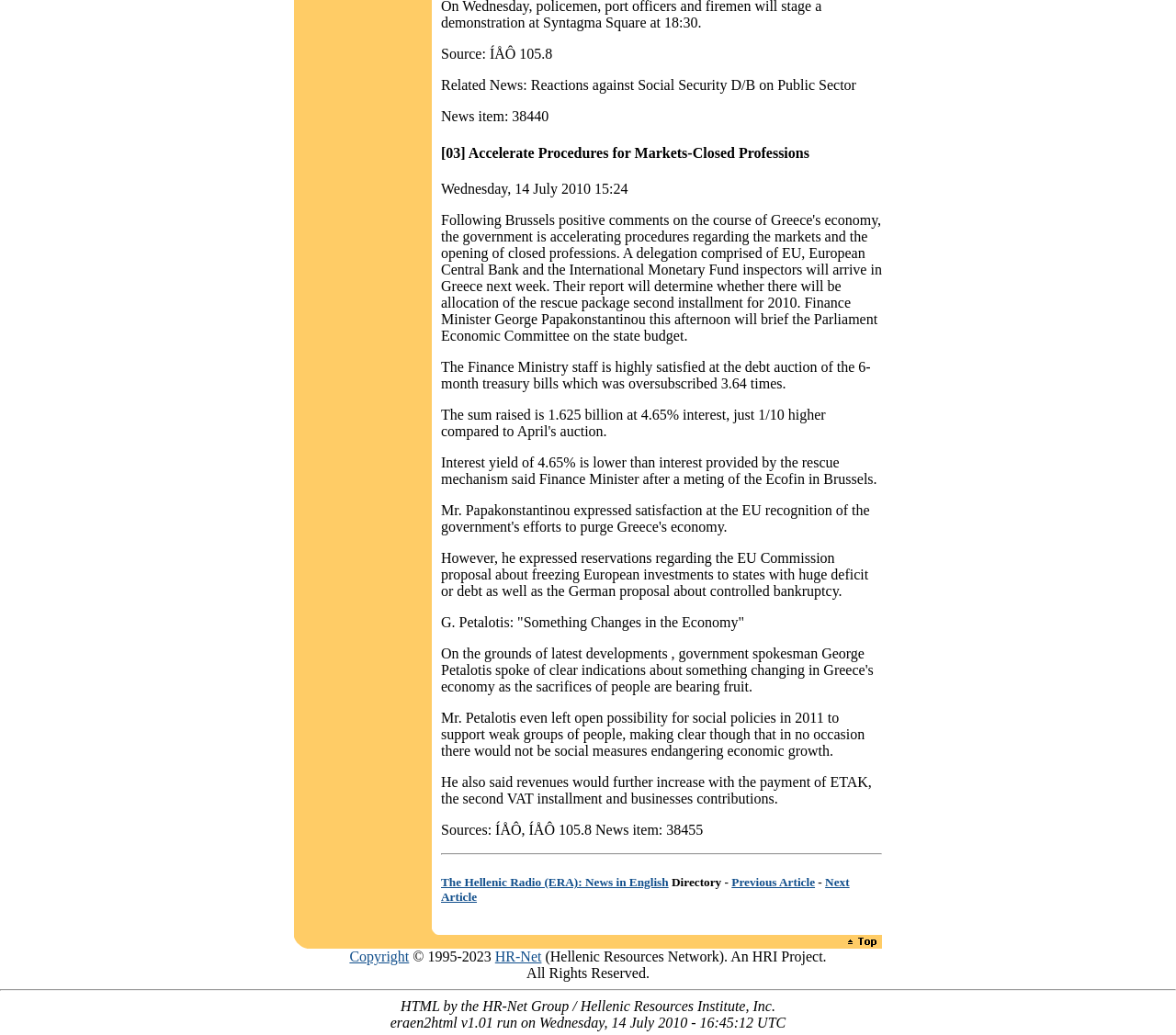Respond to the following question with a brief word or phrase:
What is the copyright year range?

1995-2023